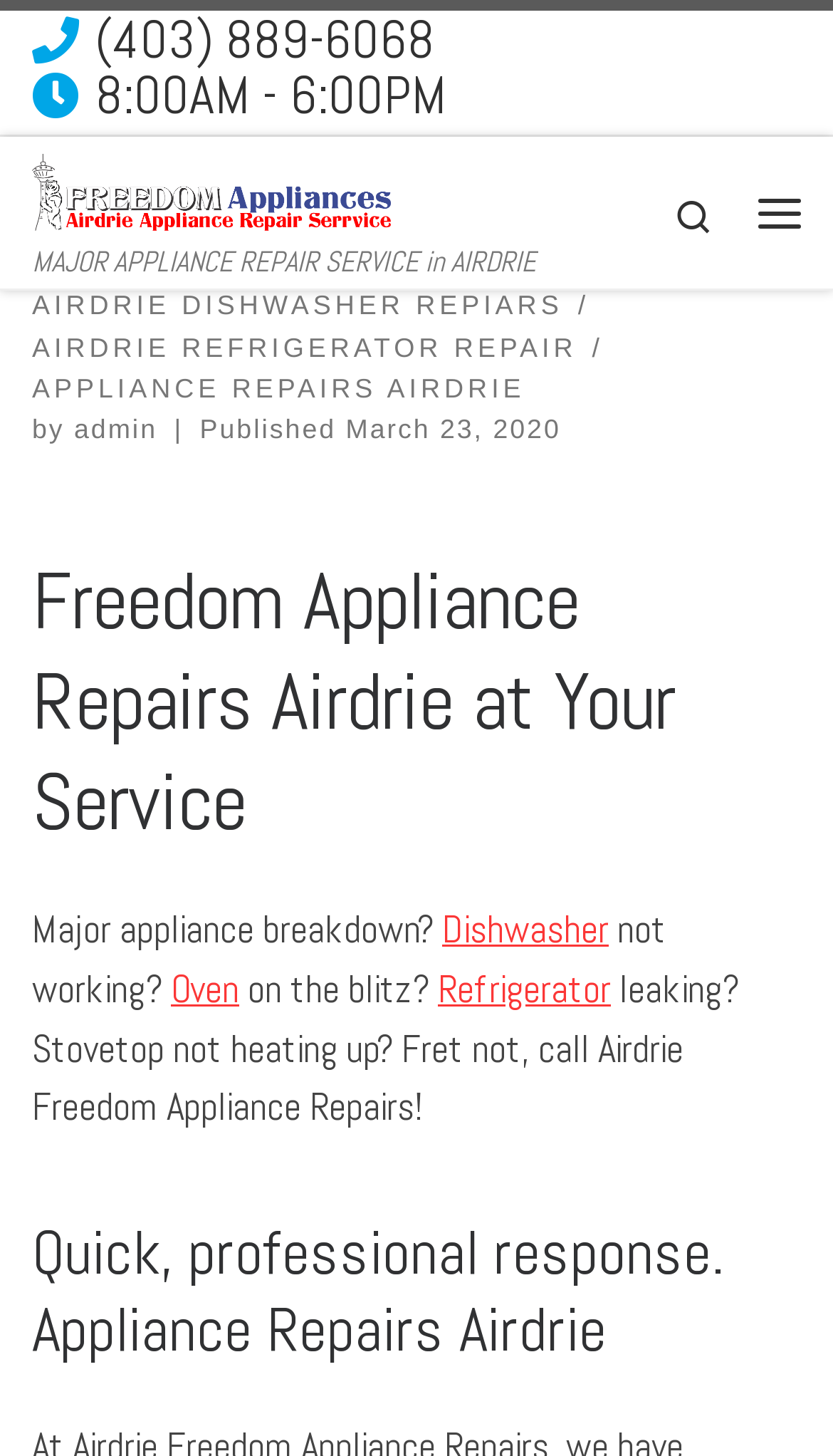Could you highlight the region that needs to be clicked to execute the instruction: "Open the menu"?

[0.885, 0.11, 0.987, 0.182]